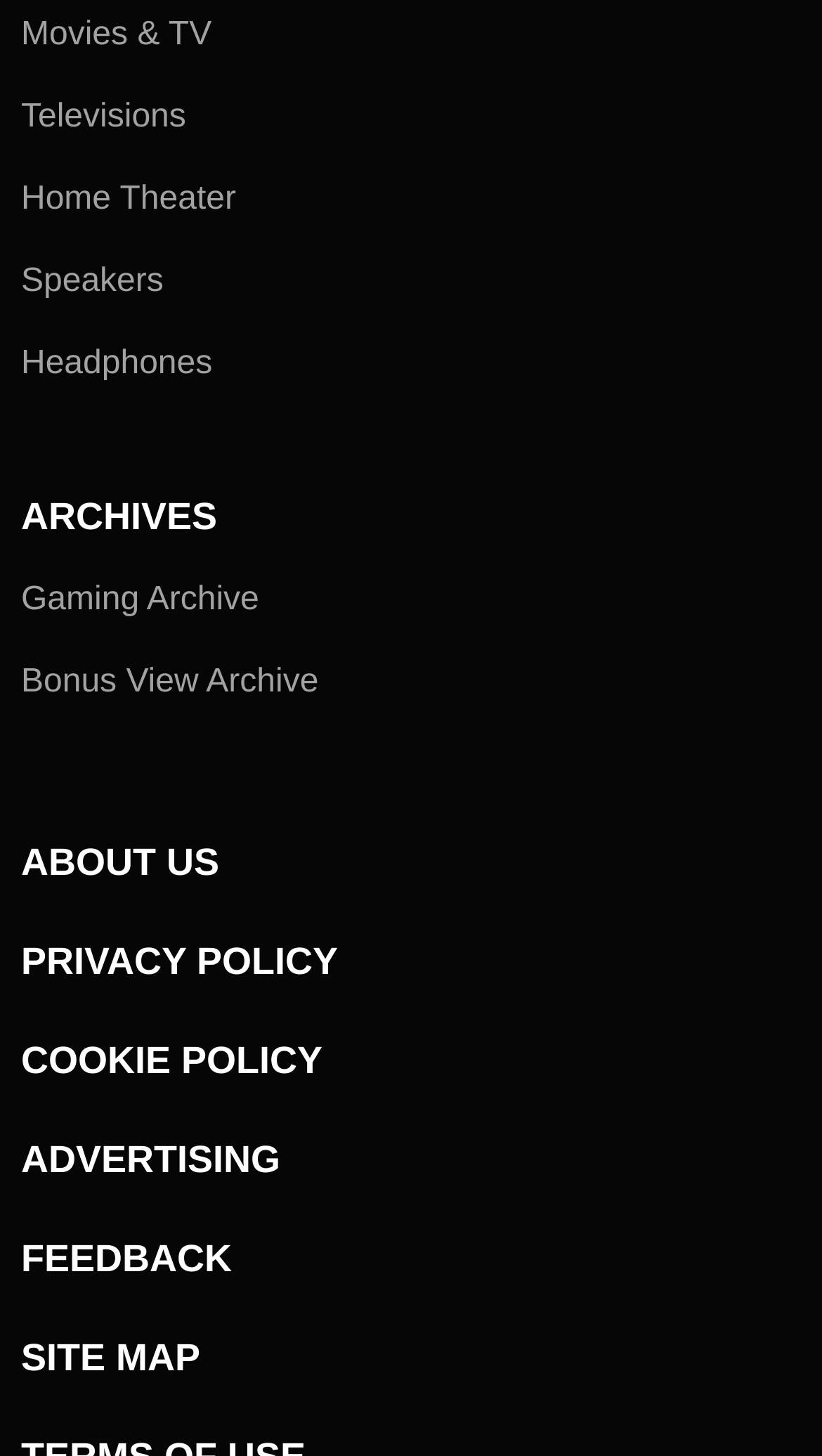Find the bounding box coordinates of the element you need to click on to perform this action: 'Explore Home Theater'. The coordinates should be represented by four float values between 0 and 1, in the format [left, top, right, bottom].

[0.026, 0.121, 0.974, 0.155]